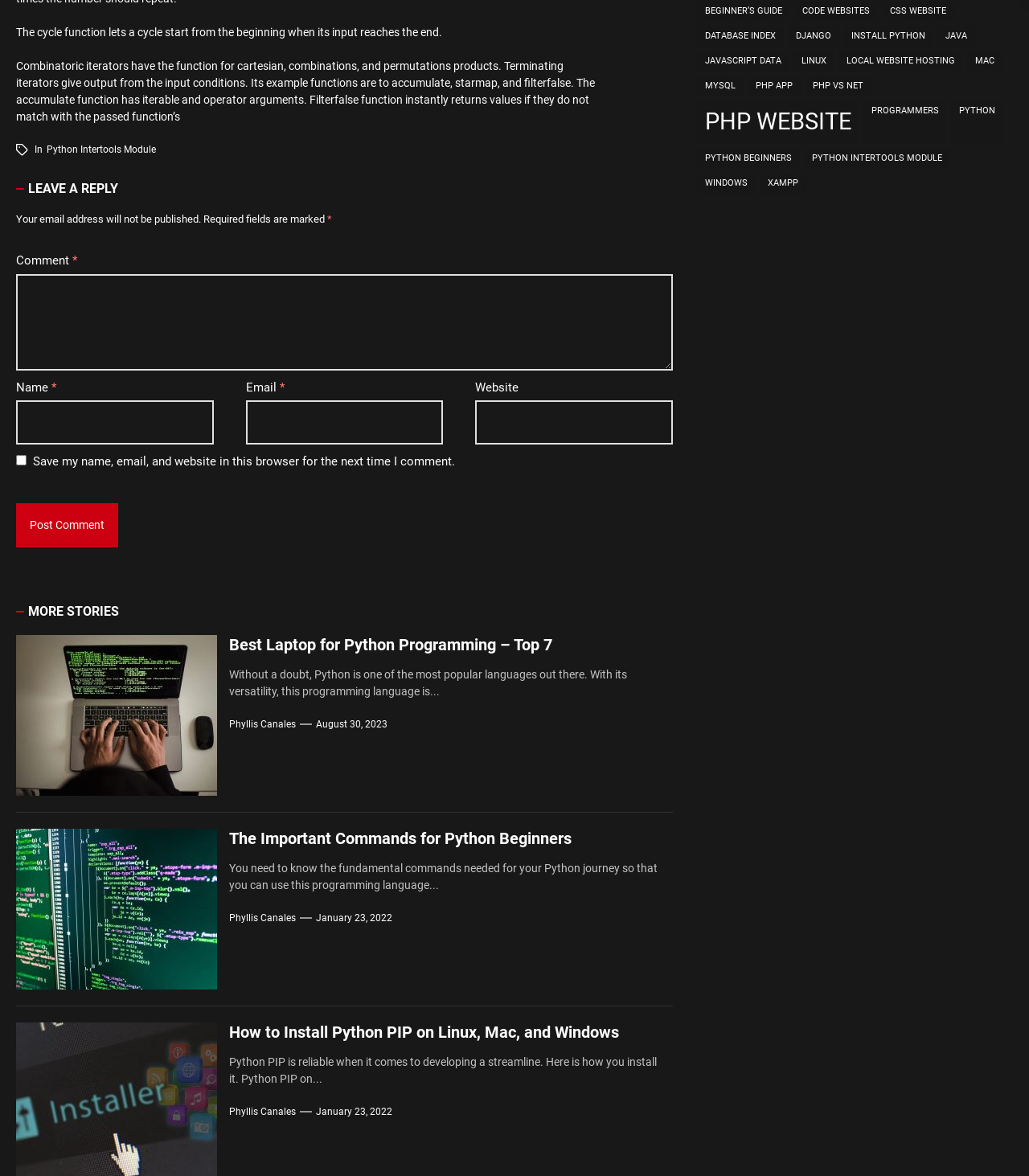What is required to post a comment on this website?
Please answer the question with a single word or phrase, referencing the image.

Name, email, and comment